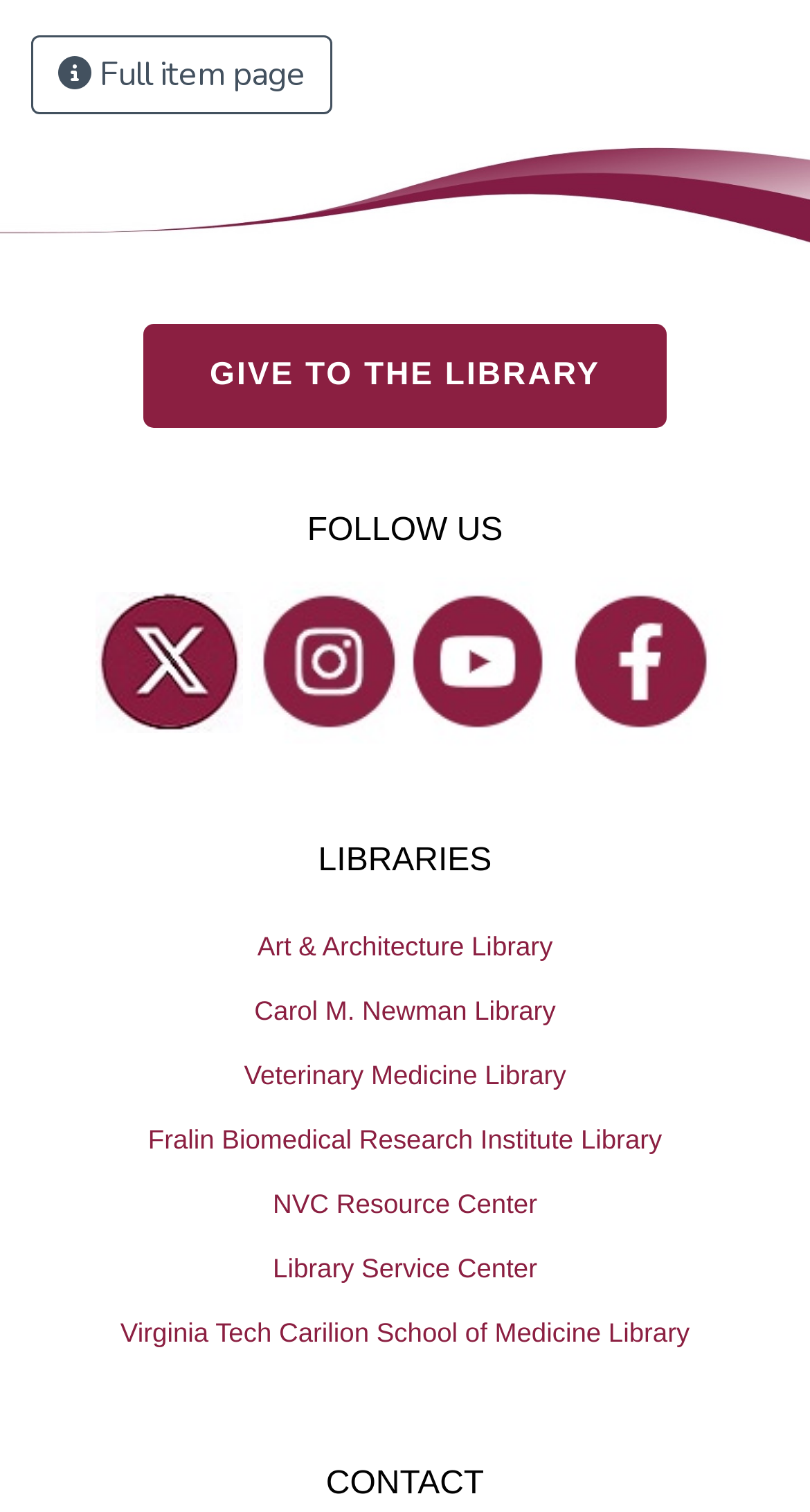Can you specify the bounding box coordinates for the region that should be clicked to fulfill this instruction: "Donate to the library".

[0.177, 0.215, 0.823, 0.283]